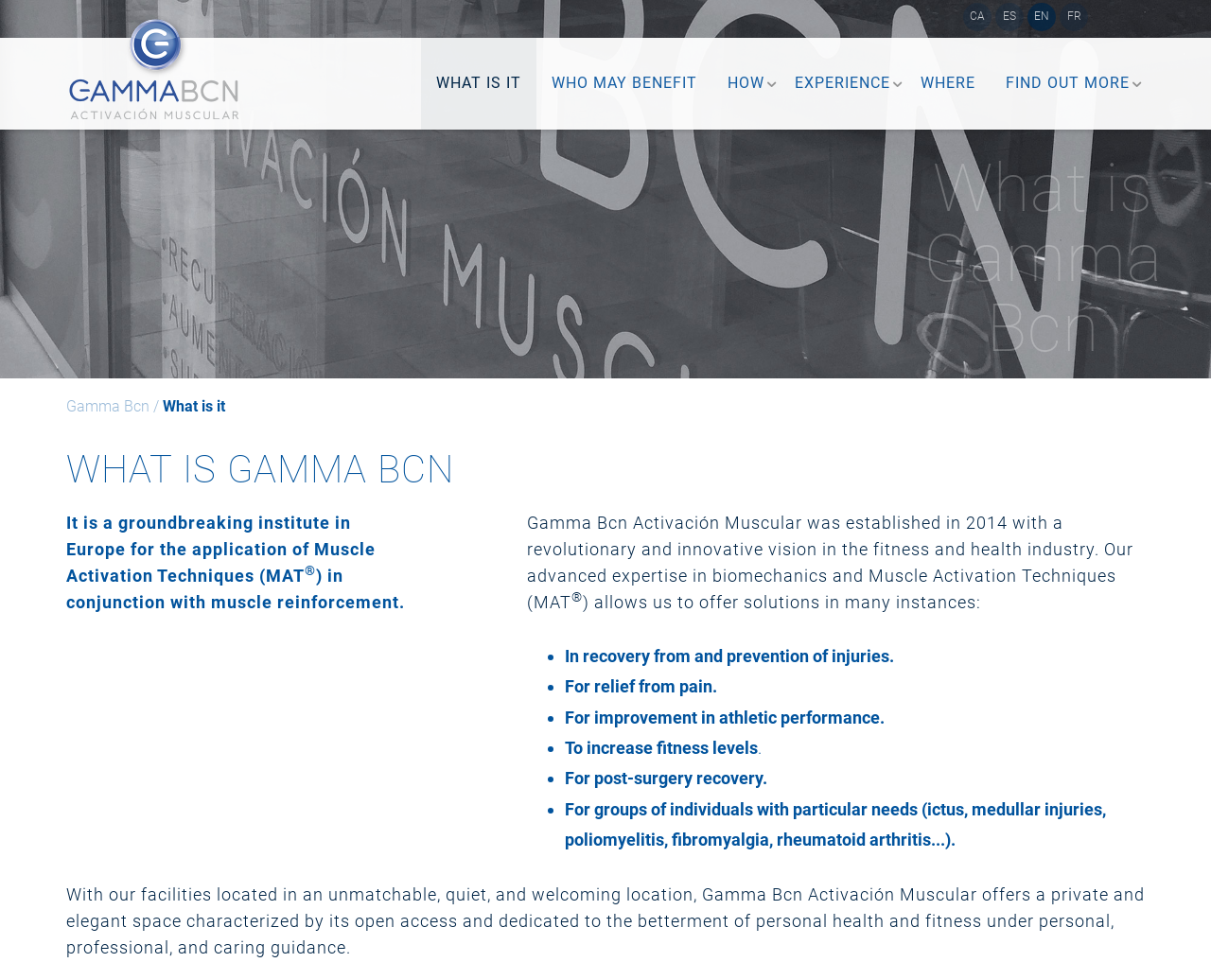Determine the bounding box coordinates of the element's region needed to click to follow the instruction: "Click on the ORDER NOW button". Provide these coordinates as four float numbers between 0 and 1, formatted as [left, top, right, bottom].

None